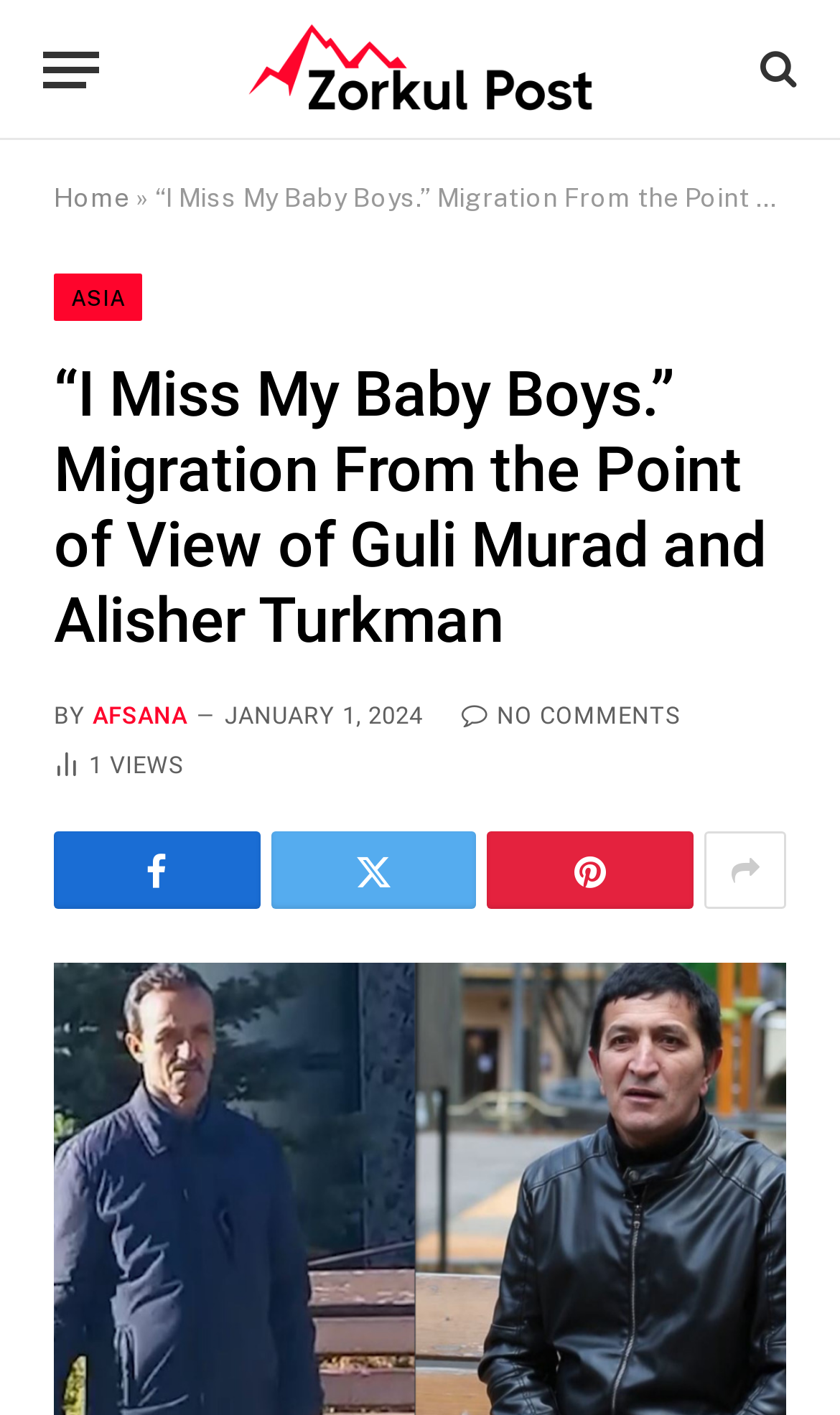Using the provided description title="Show More Social Sharing", find the bounding box coordinates for the UI element. Provide the coordinates in (top-left x, top-left y, bottom-right x, bottom-right y) format, ensuring all values are between 0 and 1.

[0.839, 0.588, 0.936, 0.643]